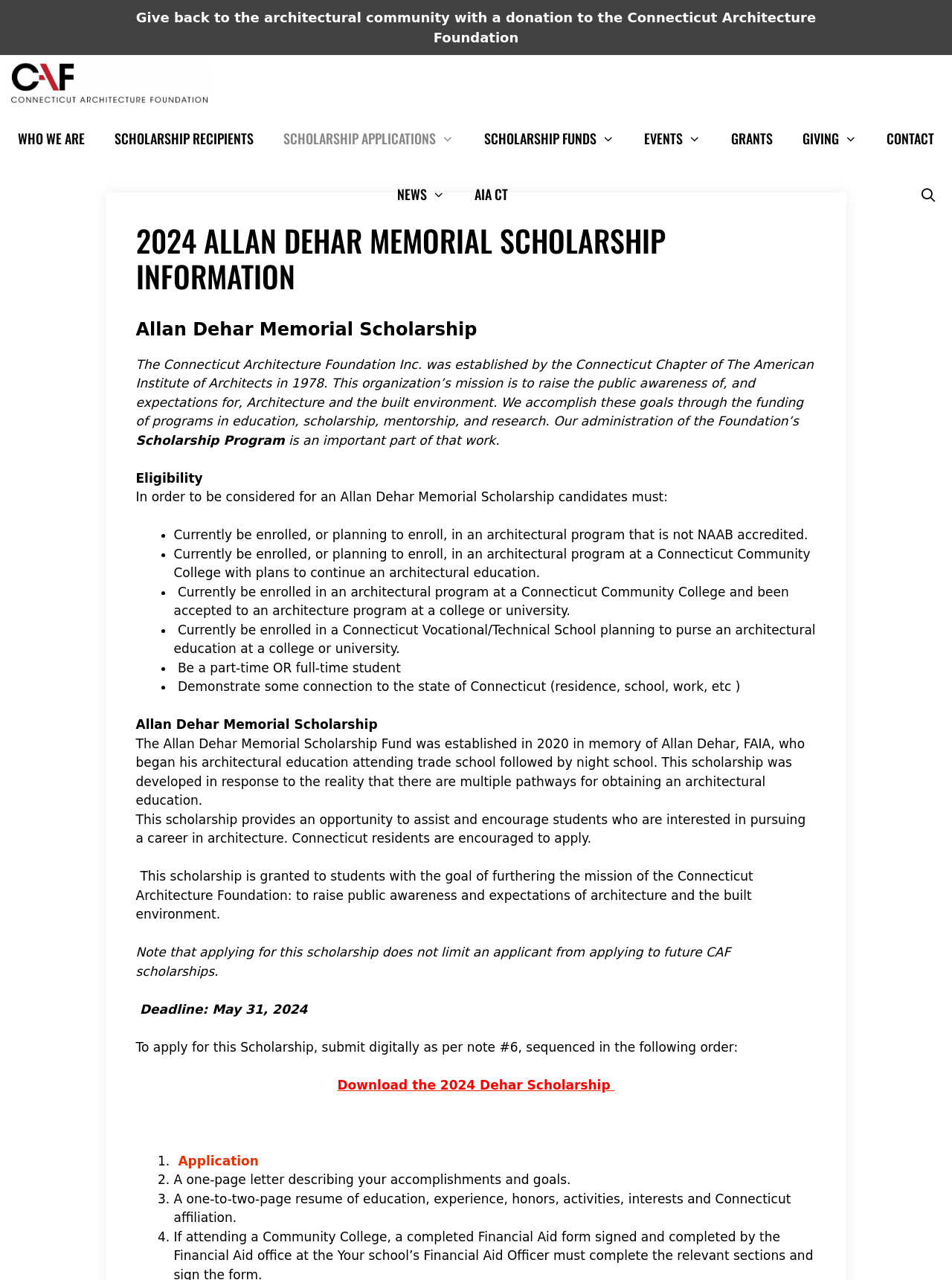Determine the coordinates of the bounding box for the clickable area needed to execute this instruction: "Go to the 'WHO WE ARE' page".

[0.003, 0.087, 0.104, 0.13]